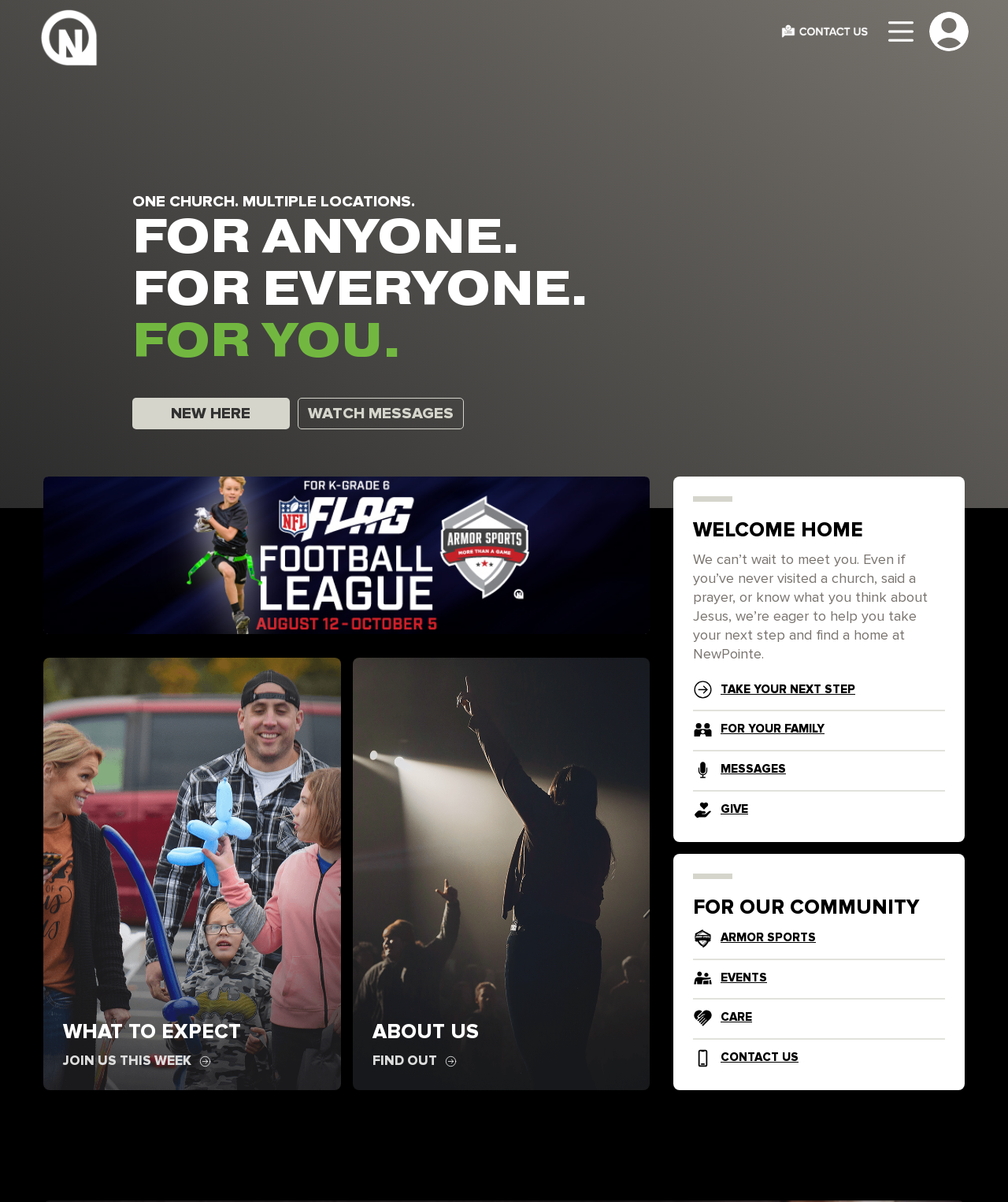What is the name of the church?
Using the image as a reference, give an elaborate response to the question.

The name of the church can be found in the title of the webpage, which is 'NewPointe Community Church | NewPointe'. This suggests that the church's name is NewPointe Community Church.